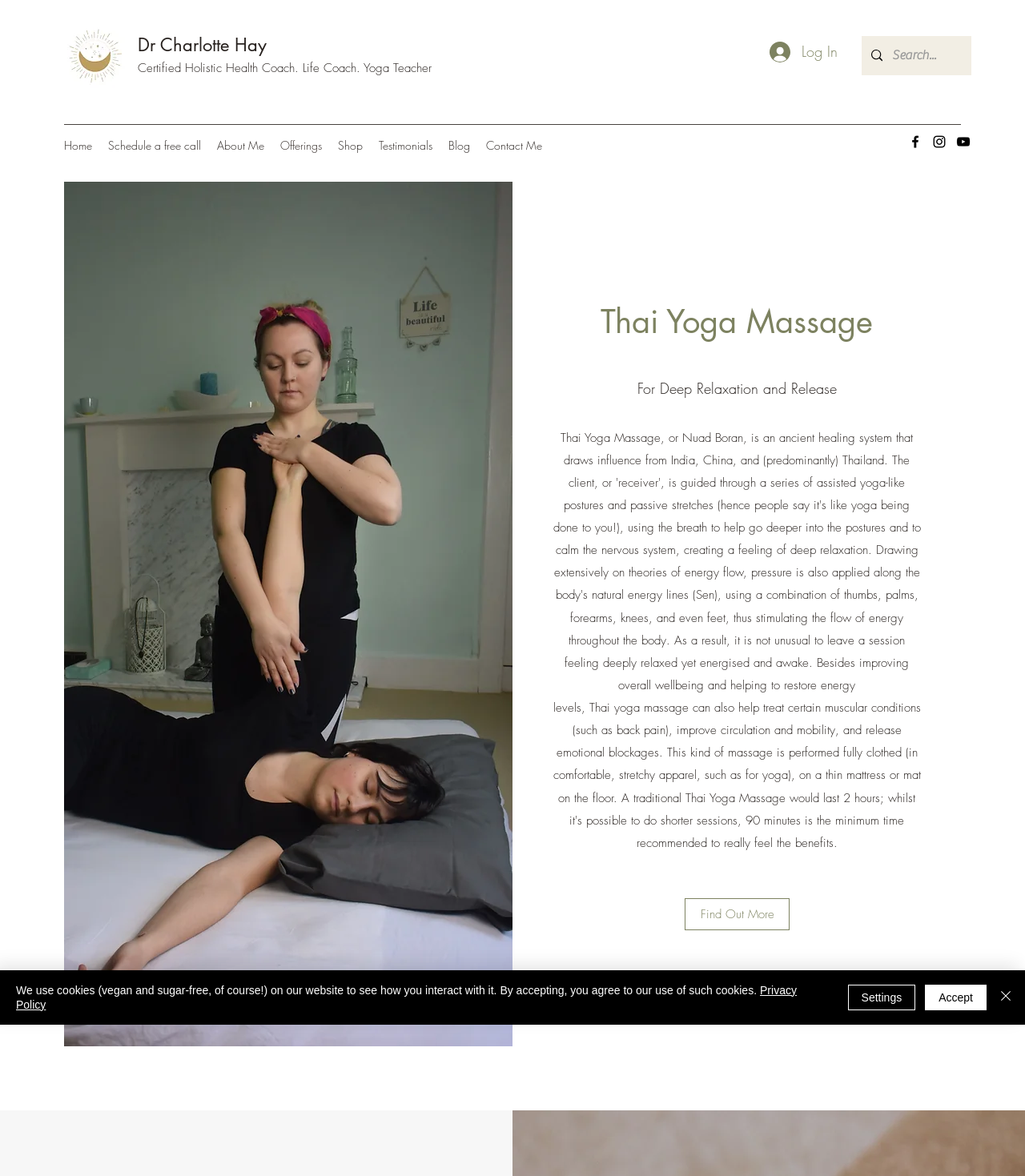Generate a thorough caption that explains the contents of the webpage.

This webpage is about Dr. Charlotte Hay, a certified holistic health coach, life coach, and yoga teacher, who offers Thai Yoga Massage services. 

At the top left corner, there is a logo image, and next to it, a link to Dr. Charlotte Hay's profile. Below the logo, there is a brief description of Dr. Hay's certifications. 

On the top right corner, there is a login button with an icon, and a search bar with a magnifying glass icon. 

The main navigation menu is located below the top section, with links to different pages, including Home, Schedule a free call, About Me, Offerings, Shop, Testimonials, Blog, and Contact Me. 

To the right of the navigation menu, there is a social bar with links to Dr. Hay's Facebook, Instagram, and YouTube profiles, each represented by their respective icons. 

Below the navigation menu, there is a large image that takes up most of the width of the page. Above the image, there is a heading that reads "Thai Yoga Massage" and a subheading that says "For Deep Relaxation and Release". 

Below the image, there is a link to "Find Out More" about the Thai Yoga Massage service. 

At the very bottom of the page, there is a cookie policy alert with links to the Privacy Policy and buttons to Accept, Settings, or Close the alert.